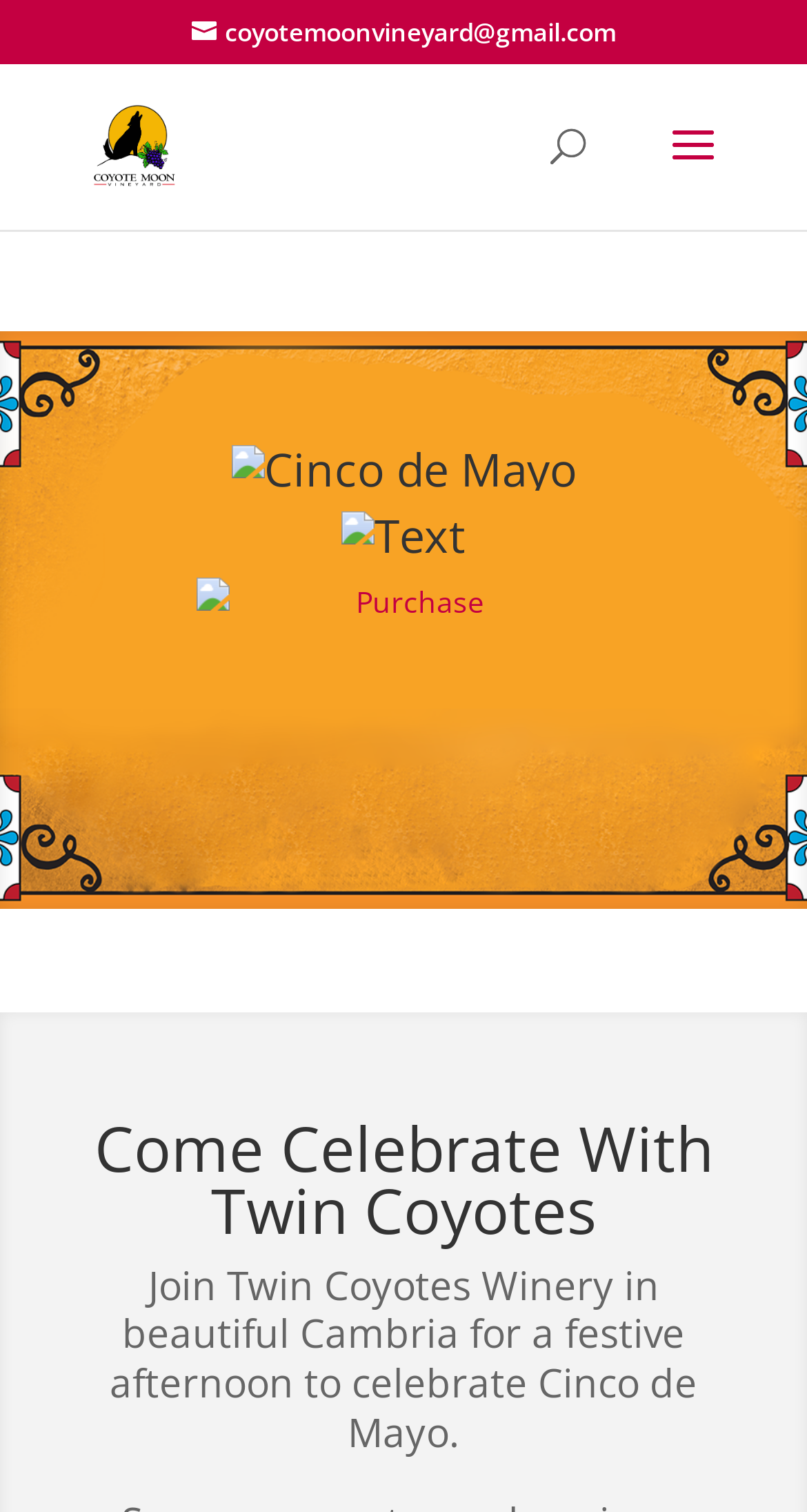What is the event being celebrated?
Based on the image, give a concise answer in the form of a single word or short phrase.

Cinco de Mayo